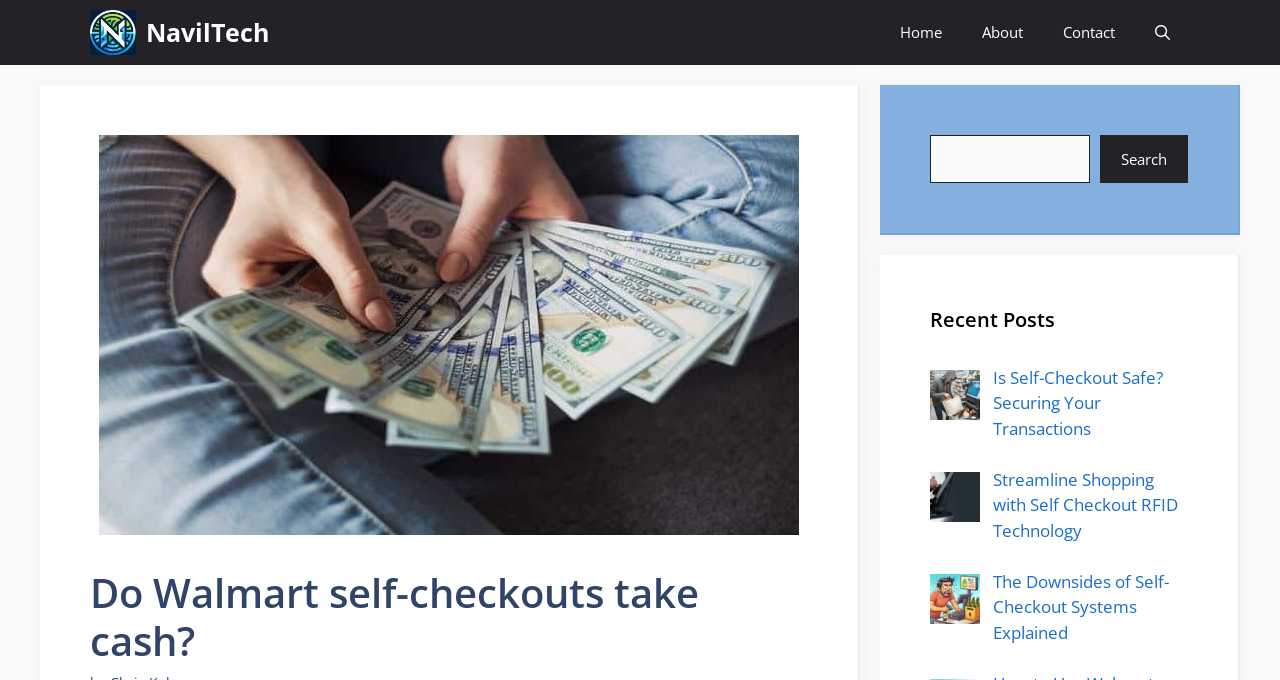Please find the top heading of the webpage and generate its text.

Do Walmart self-checkouts take cash?